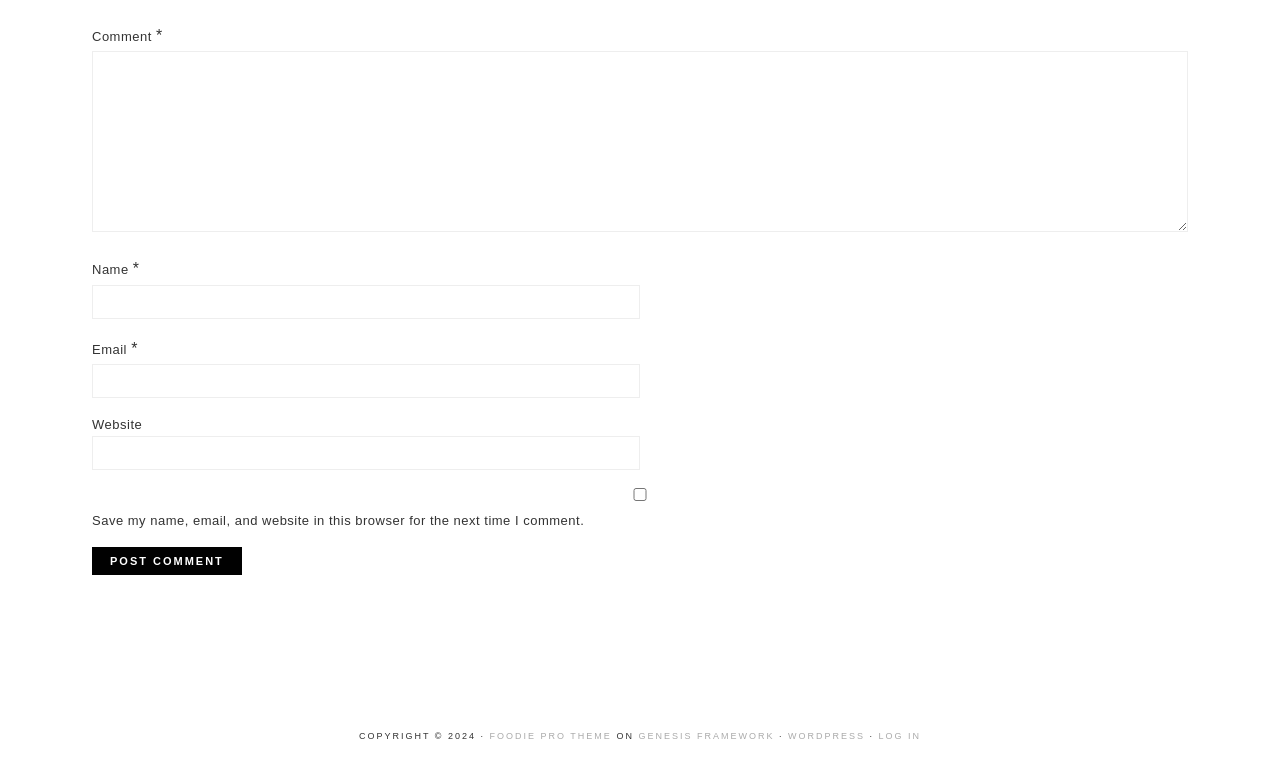Please specify the coordinates of the bounding box for the element that should be clicked to carry out this instruction: "Enter a comment". The coordinates must be four float numbers between 0 and 1, formatted as [left, top, right, bottom].

[0.072, 0.067, 0.928, 0.301]